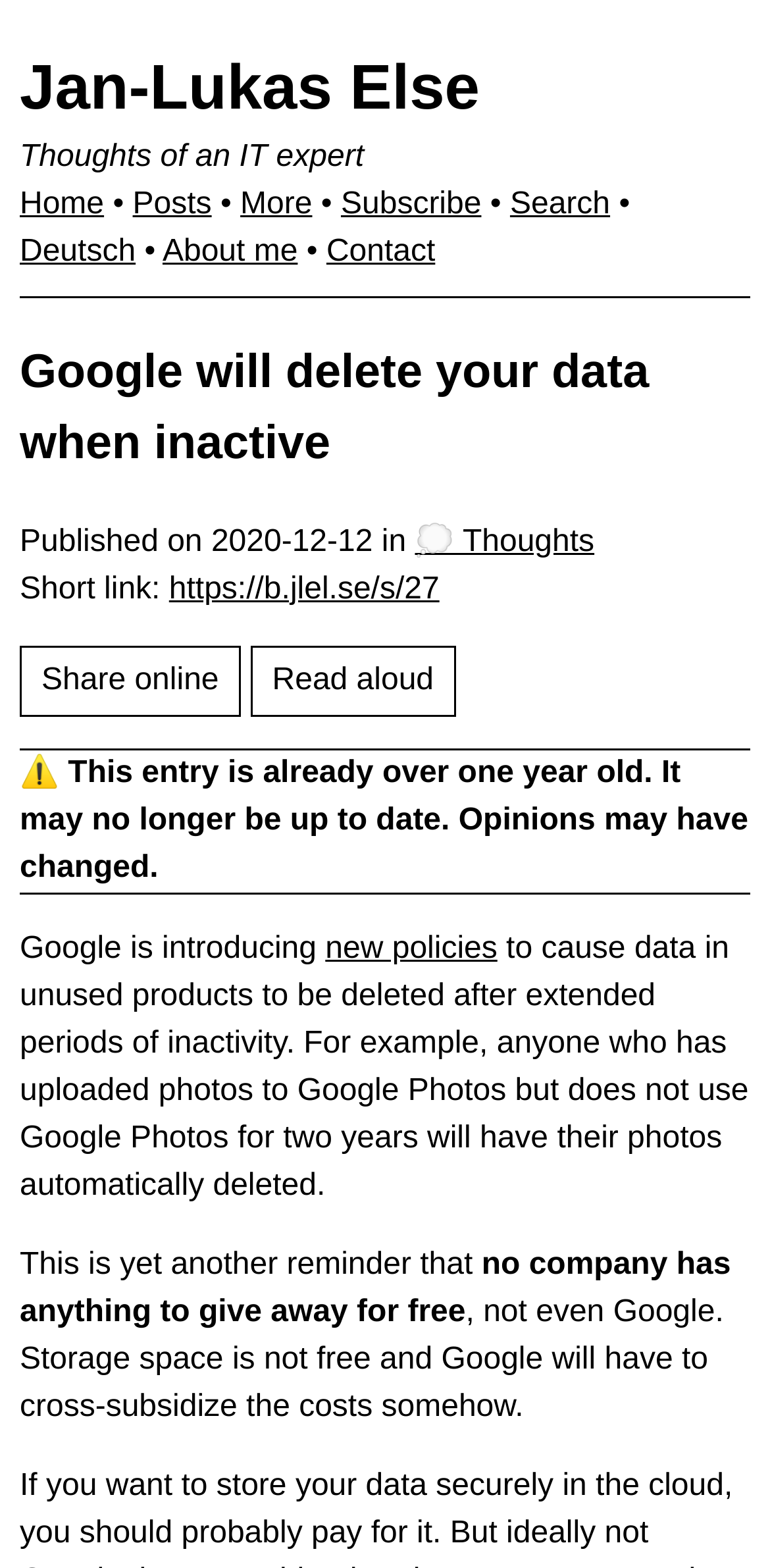Can you find the bounding box coordinates for the element that needs to be clicked to execute this instruction: "Go to the home page"? The coordinates should be given as four float numbers between 0 and 1, i.e., [left, top, right, bottom].

[0.026, 0.12, 0.135, 0.141]